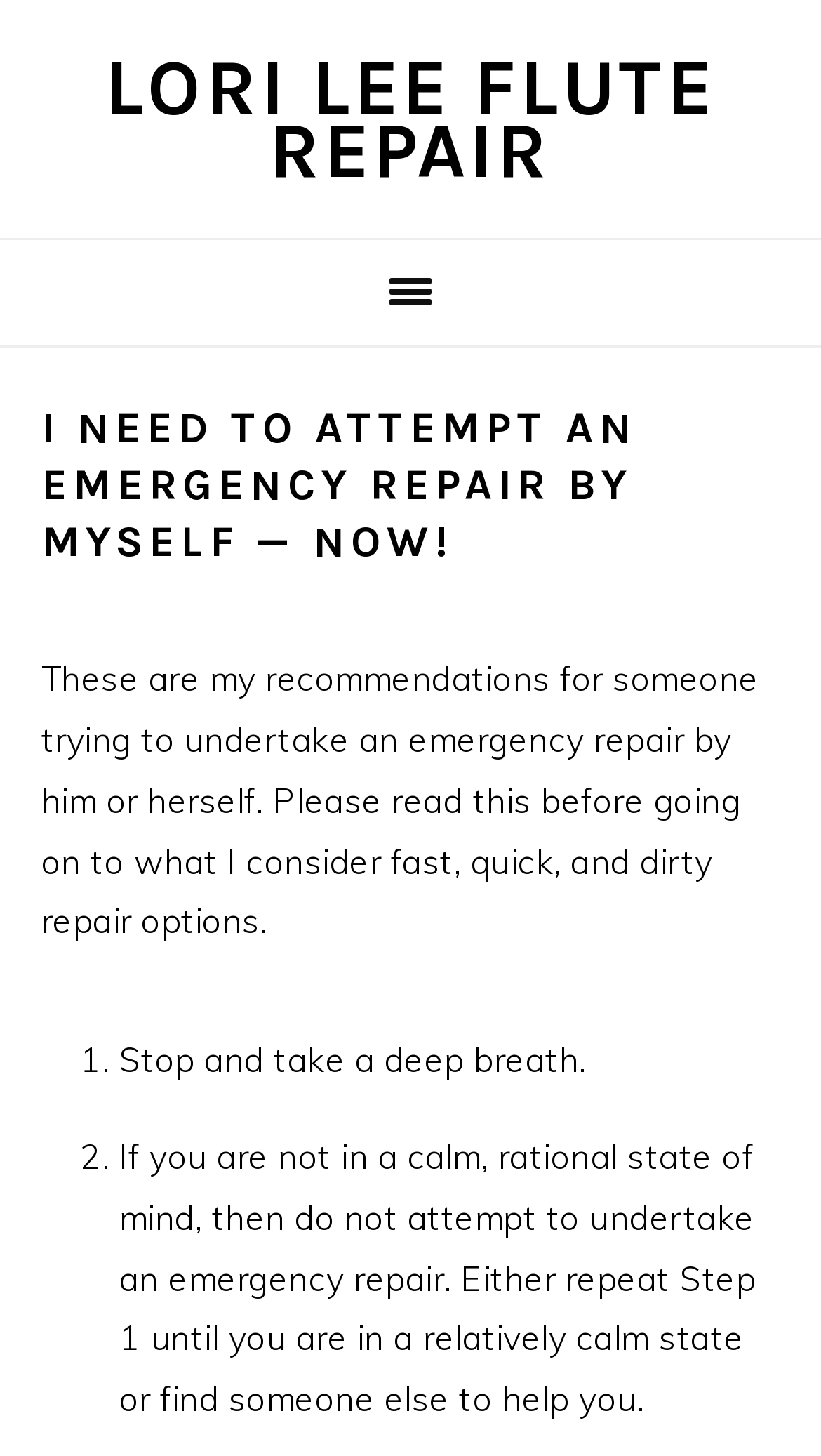What is the purpose of the webpage?
Using the image, give a concise answer in the form of a single word or short phrase.

Emergency repair guide